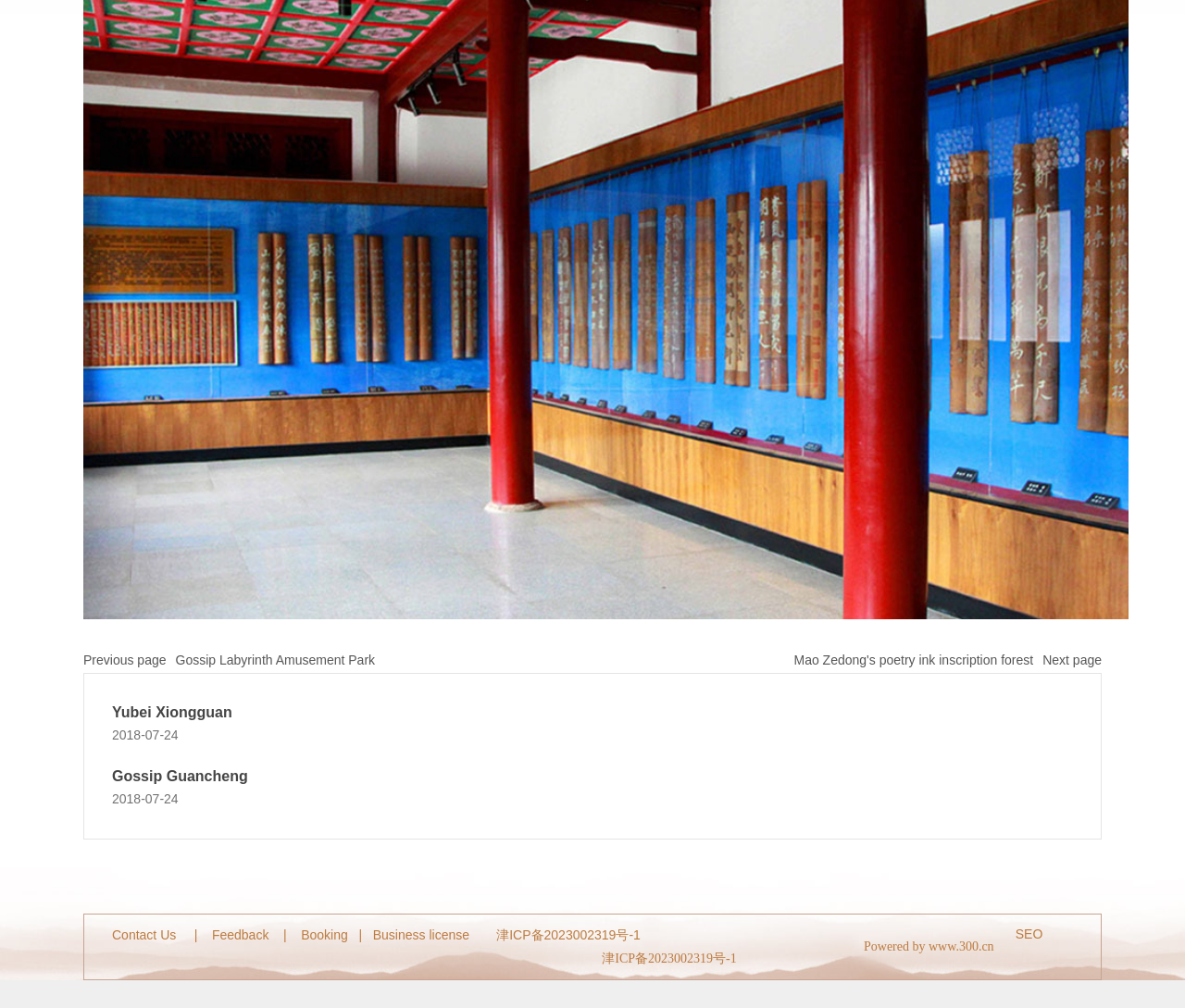Pinpoint the bounding box coordinates of the area that should be clicked to complete the following instruction: "Contact Us". The coordinates must be given as four float numbers between 0 and 1, i.e., [left, top, right, bottom].

[0.095, 0.92, 0.152, 0.935]